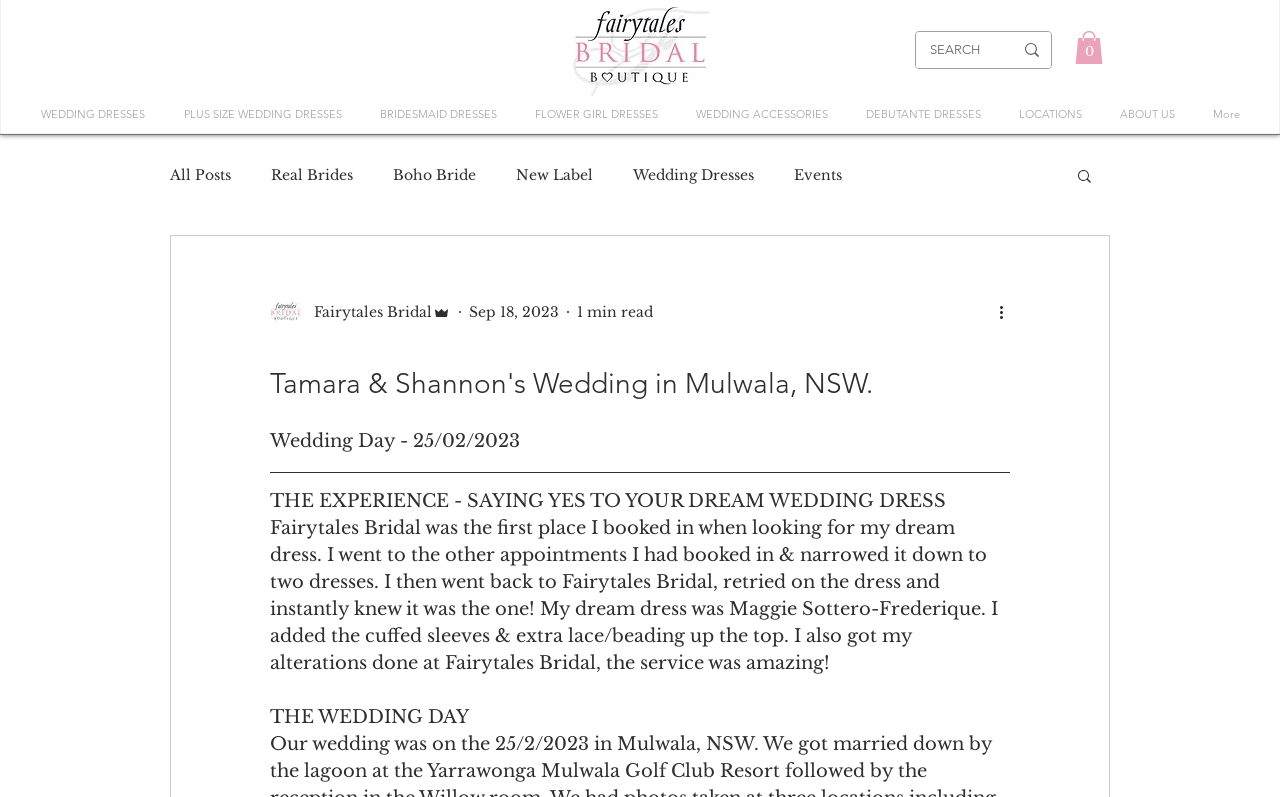Please identify the bounding box coordinates of the element's region that I should click in order to complete the following instruction: "View cart". The bounding box coordinates consist of four float numbers between 0 and 1, i.e., [left, top, right, bottom].

[0.84, 0.039, 0.862, 0.081]